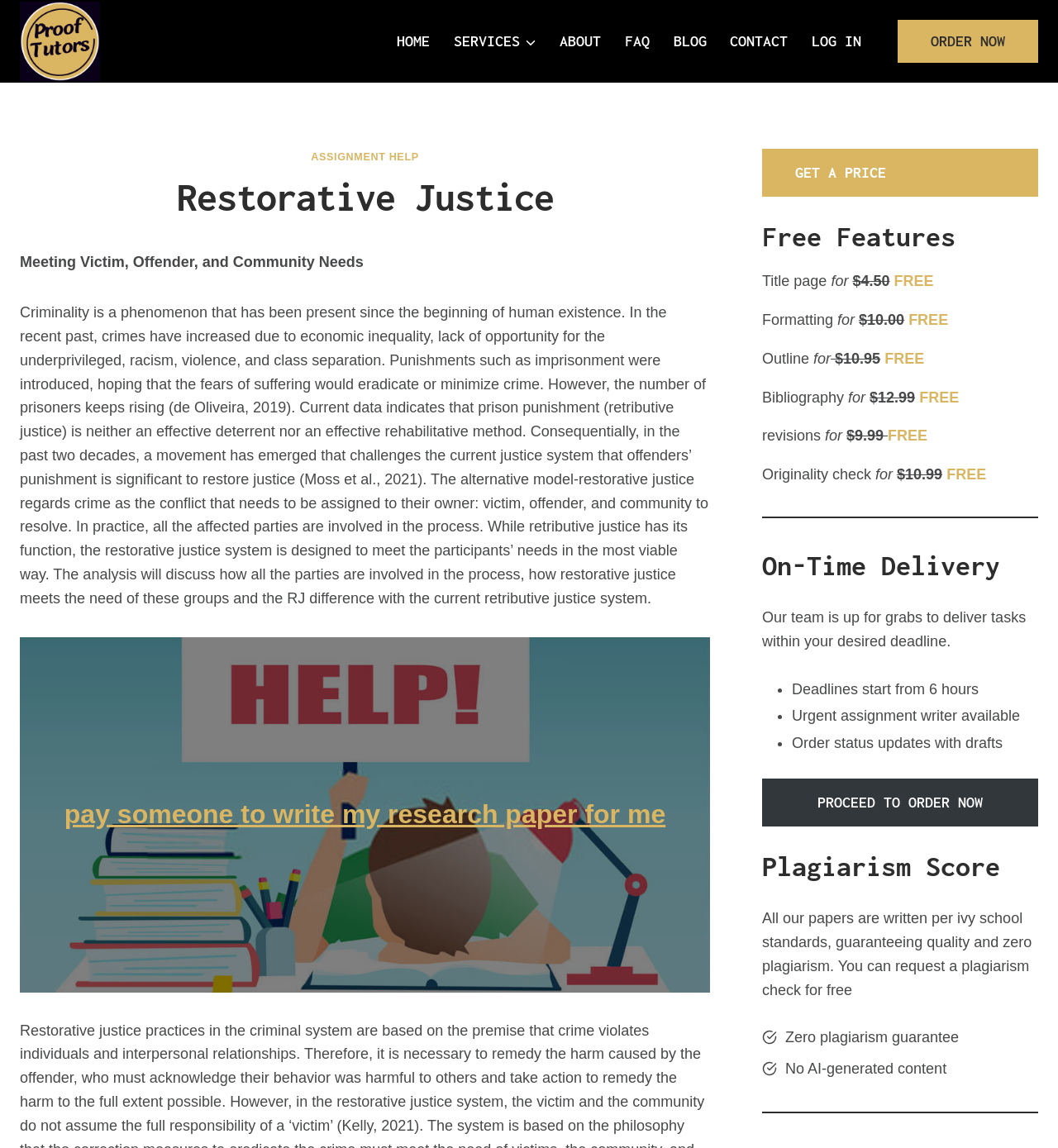Give a one-word or short phrase answer to the question: 
What is the purpose of the 'GET A PRICE' button?

To get a price quote